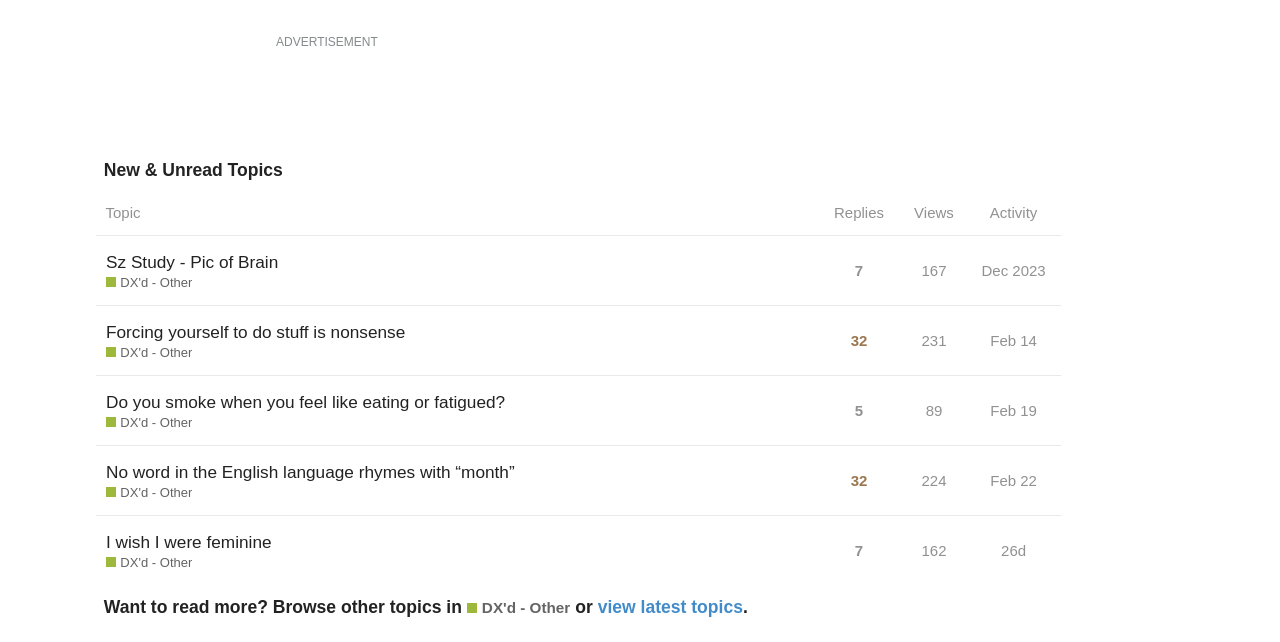Please determine the bounding box coordinates of the section I need to click to accomplish this instruction: "Click Save button".

None